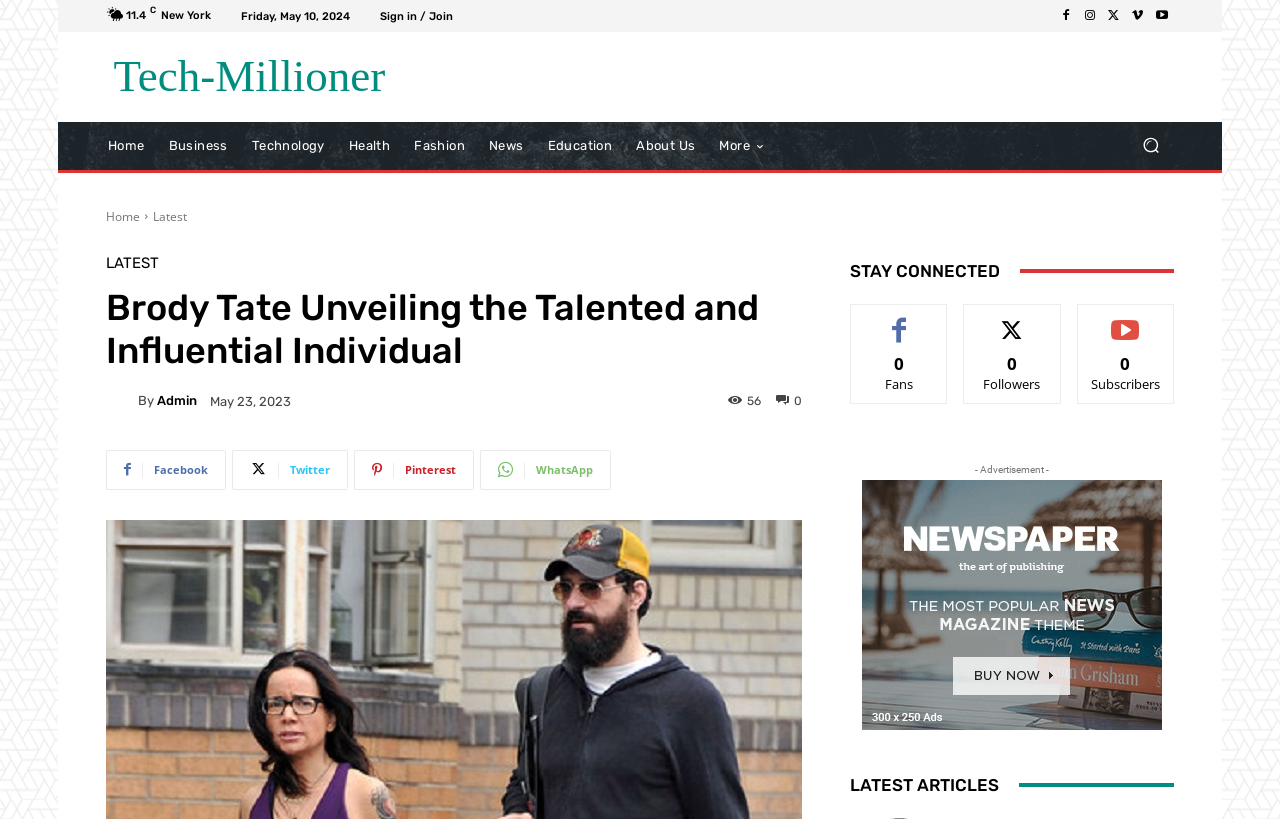How many social media links are in the 'STAY CONNECTED' section?
Please provide a detailed answer to the question.

I counted the social media links in the 'STAY CONNECTED' section, which are Facebook, Twitter, Pinterest, and WhatsApp, and found that there are 4 links in total.